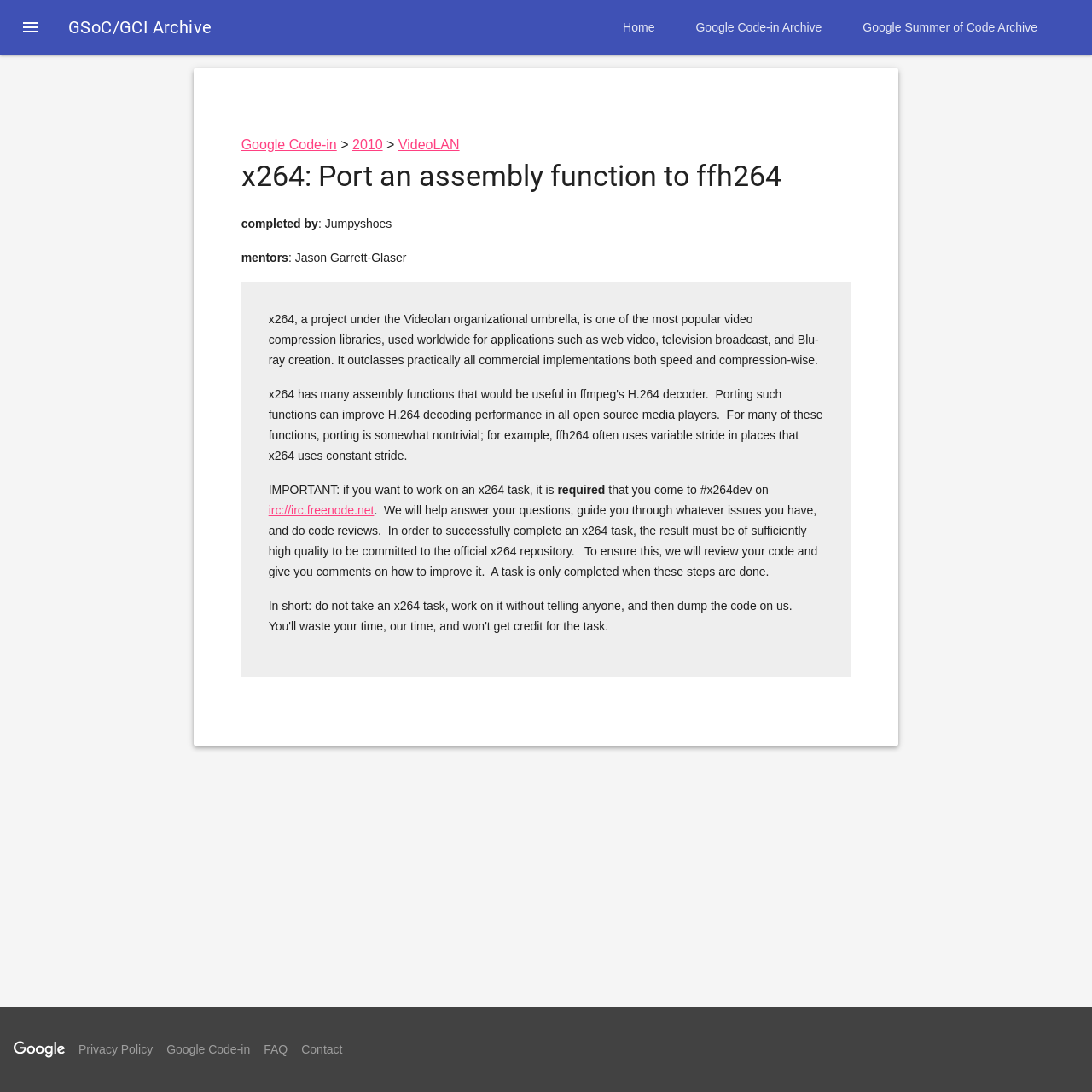Summarize the webpage in an elaborate manner.

The webpage is about a task for Google Code-in 2010, specifically for the organization VideoLAN, and the task is to port an assembly function to ffh264. 

At the top left corner, there is a button with an icon. Next to it, there is a static text "GSoC/GCI Archive". On the top right corner, there are three links: "Home", "Google Code-in Archive", and "Google Summer of Code Archive". 

Below these elements, there is a main section that takes up most of the page. In this section, there are several links and static texts. On the top, there are links to "Google Code-in", "2010", and "VideoLAN". Below these links, there is a heading that describes the task. 

Under the heading, there are static texts that provide information about the task, including the name of the person who completed it and the mentors. There is also a detailed description of the x264 project, which is a video compression library. 

The description is followed by an important note that requires participants to join a specific IRC channel for guidance and code reviews. There is also a link to the IRC channel. The note explains that the task is only completed when the code is of high quality and committed to the official x264 repository. 

At the bottom of the page, there is a section with a Google logo on the left, and several links to "Privacy Policy", "Google Code-in", "FAQ", and "Contact" on the right.